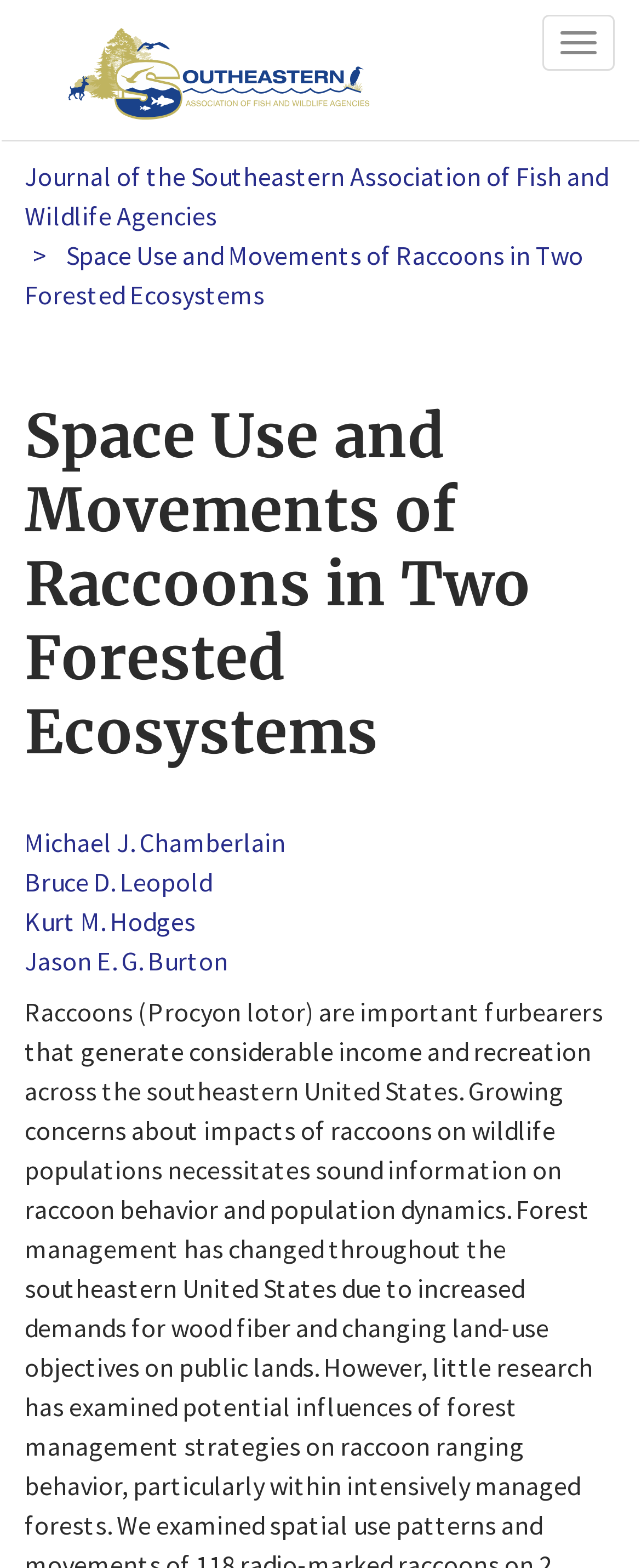What is the purpose of the 'Toggle navigation' button?
Based on the image, answer the question in a detailed manner.

I inferred the purpose of the button by its text content 'Toggle navigation' and its type being a button element with a bounding box coordinate of [0.846, 0.009, 0.959, 0.045]. This suggests that it is used to toggle the navigation menu.